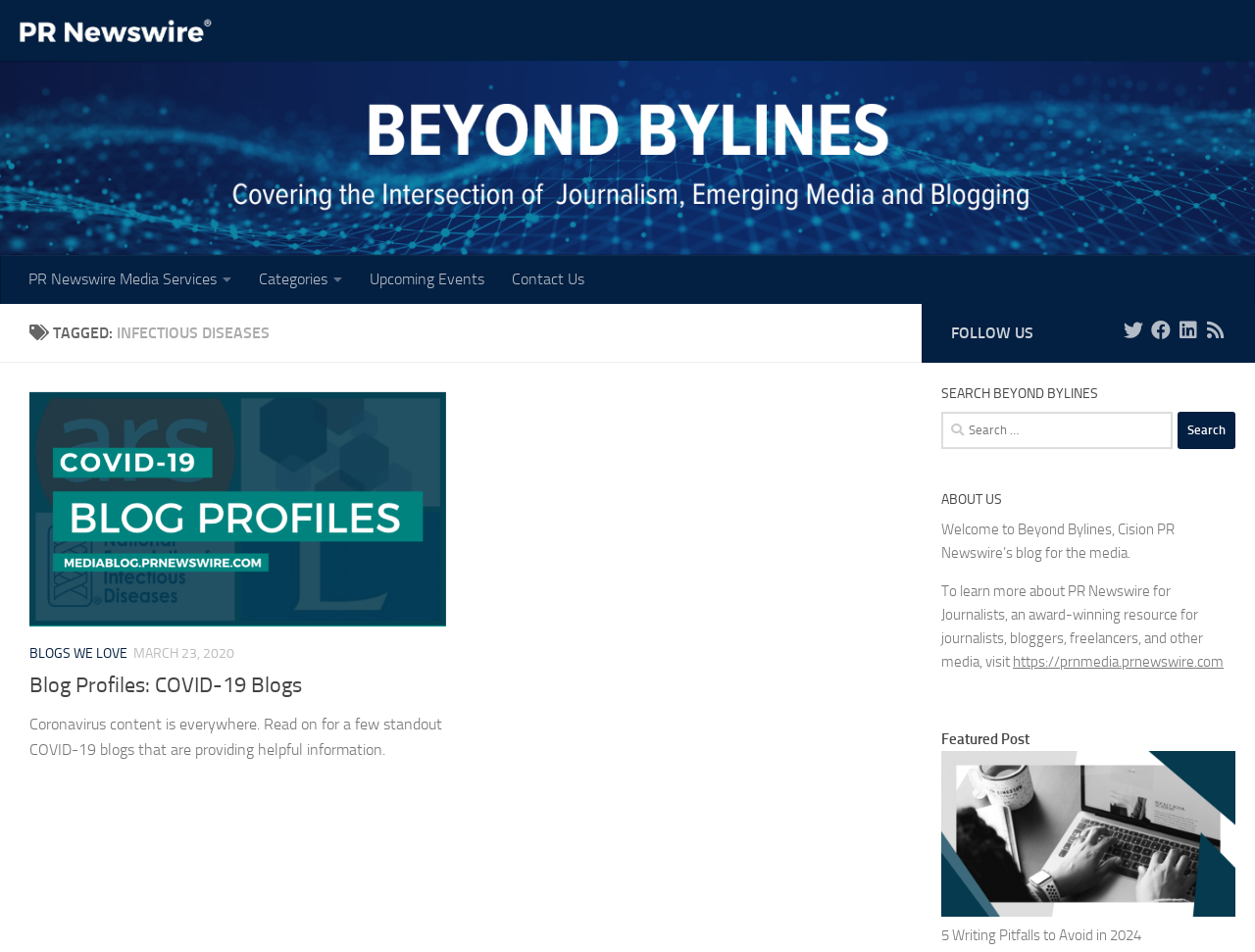Provide a single word or phrase answer to the question: 
What is the name of the blog?

Beyond Bylines